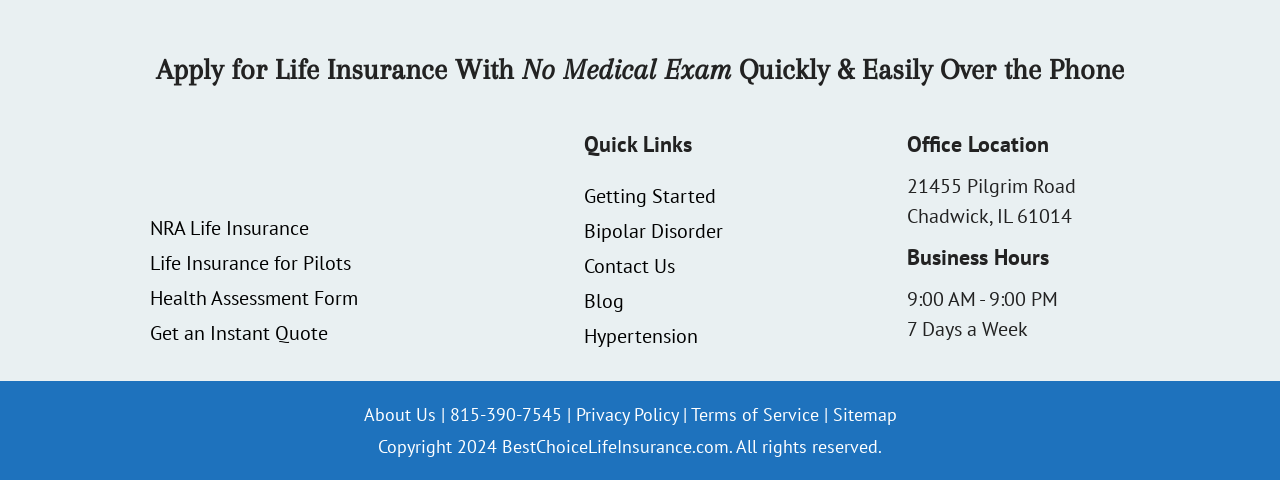Locate the bounding box coordinates of the segment that needs to be clicked to meet this instruction: "Get an Instant Quote".

[0.117, 0.667, 0.256, 0.721]